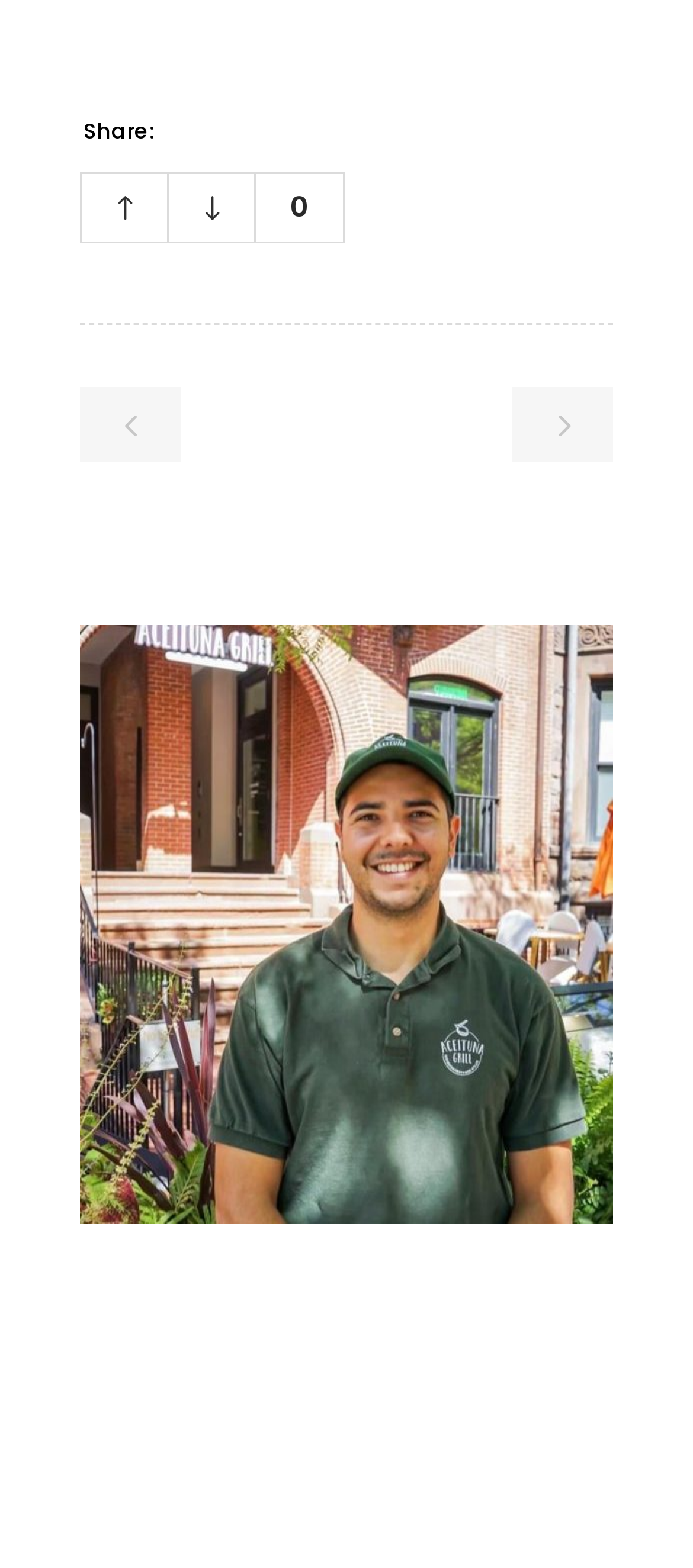Identify the bounding box coordinates of the clickable region required to complete the instruction: "Click on page 4". The coordinates should be given as four float numbers within the range of 0 and 1, i.e., [left, top, right, bottom].

[0.115, 0.246, 0.262, 0.294]